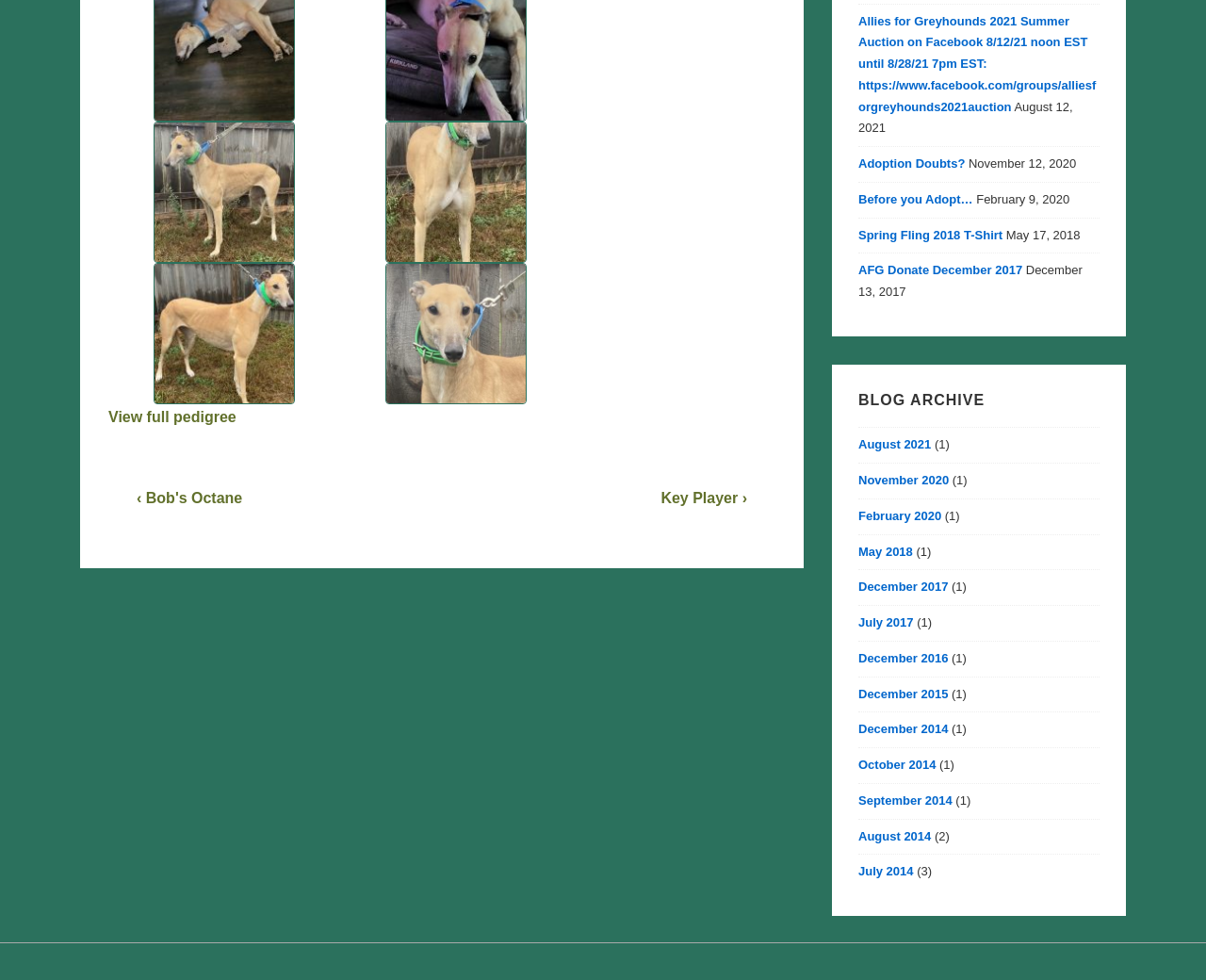Can you pinpoint the bounding box coordinates for the clickable element required for this instruction: "View Key Player"? The coordinates should be four float numbers between 0 and 1, i.e., [left, top, right, bottom].

[0.548, 0.5, 0.62, 0.516]